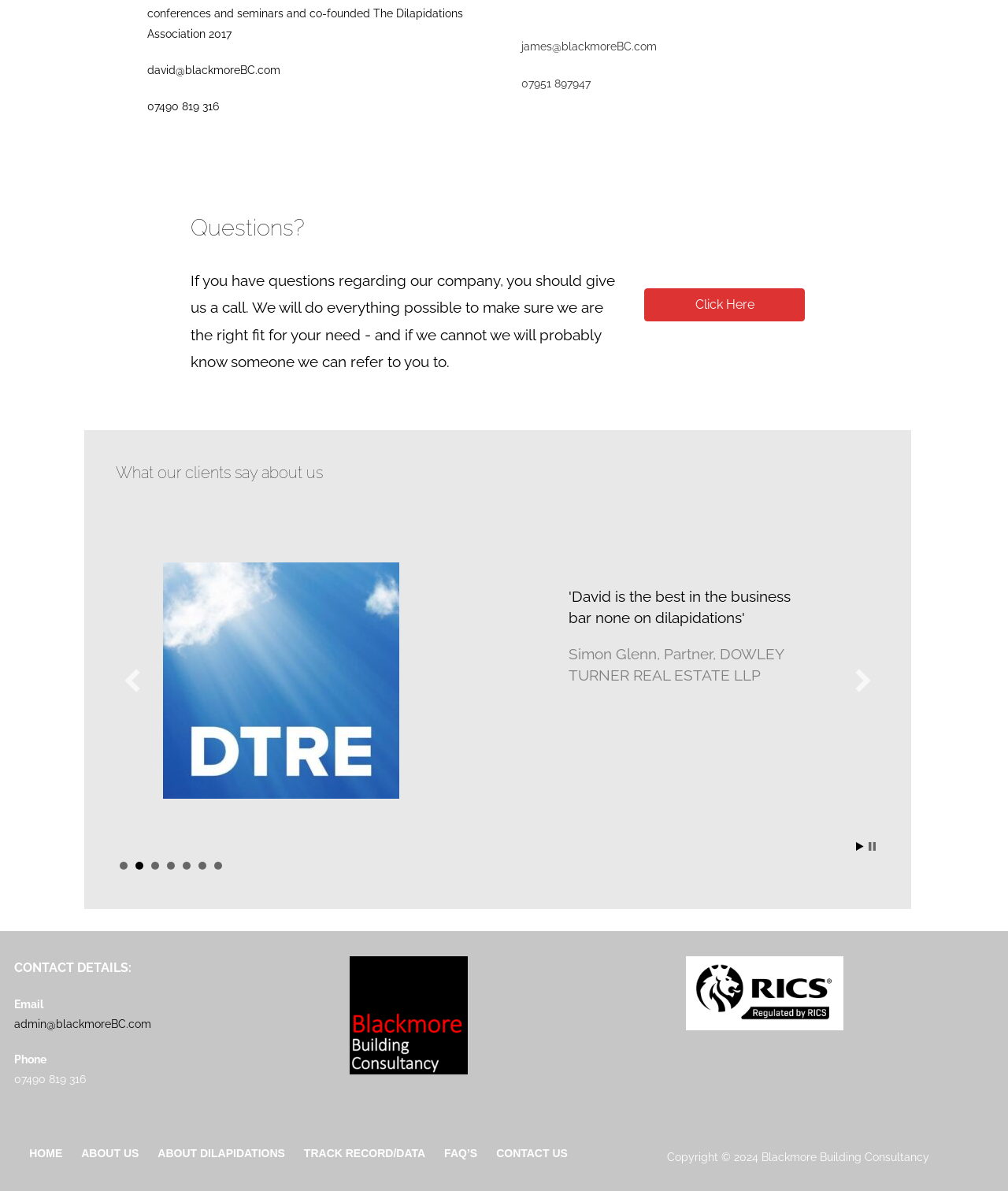Locate the bounding box of the UI element based on this description: "About Dilapidations". Provide four float numbers between 0 and 1 as [left, top, right, bottom].

[0.157, 0.959, 0.283, 0.974]